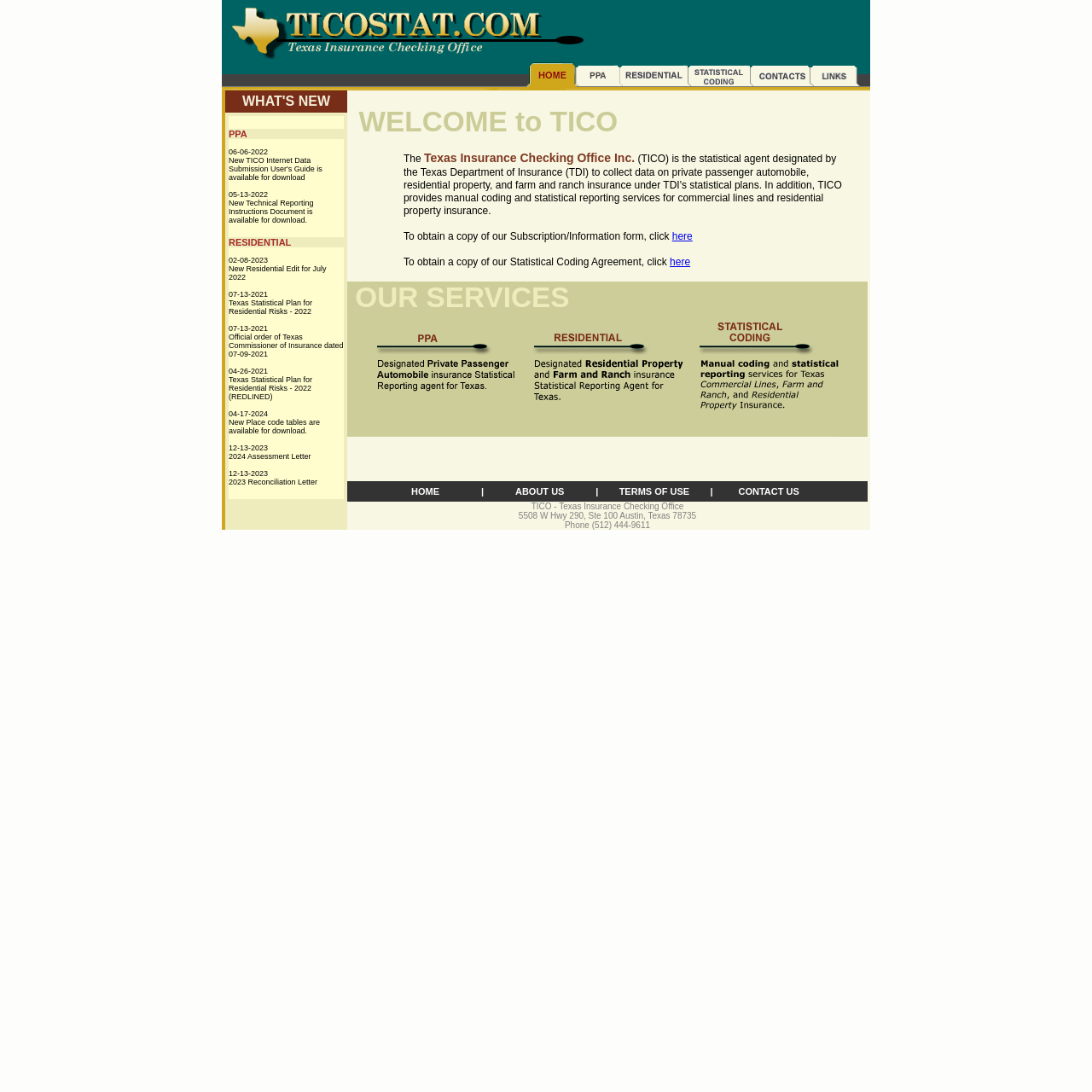Please identify the bounding box coordinates of the area that needs to be clicked to fulfill the following instruction: "Click the link to download the 2024 Assessment Letter."

[0.209, 0.414, 0.285, 0.422]